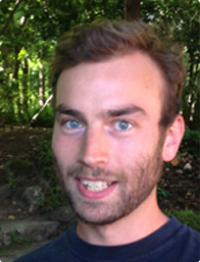Based on the image, please respond to the question with as much detail as possible:
What is the focus of Dan Straker's educational programs?

The caption states that Dan Straker plays a vital role in promoting coexistence with wildlife, particularly coyotes, through educational programs, which suggests that the focus of his programs is on coexisting with wildlife.